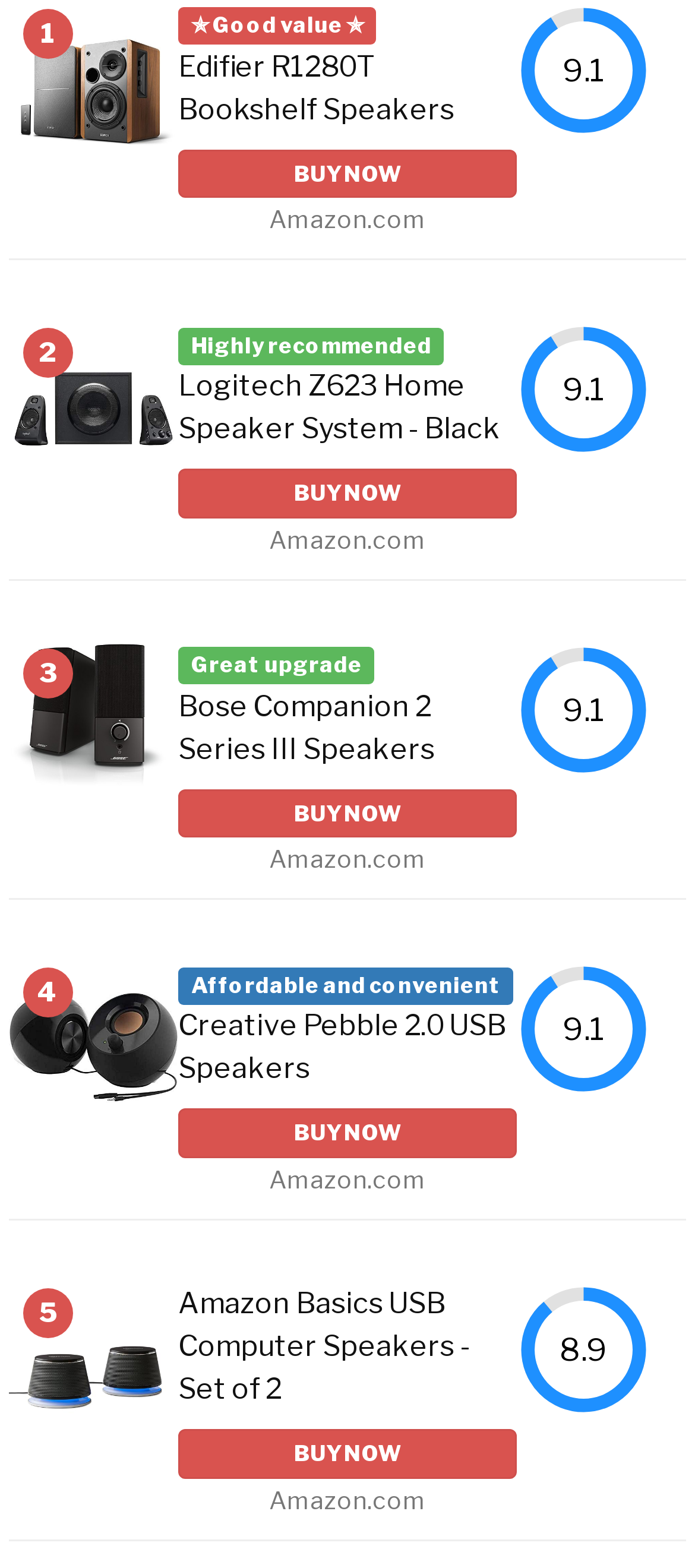Locate the UI element described by Anken and provide its bounding box coordinates. Use the format (top-left x, top-left y, bottom-right x, bottom-right y) with all values as floating point numbers between 0 and 1.

None